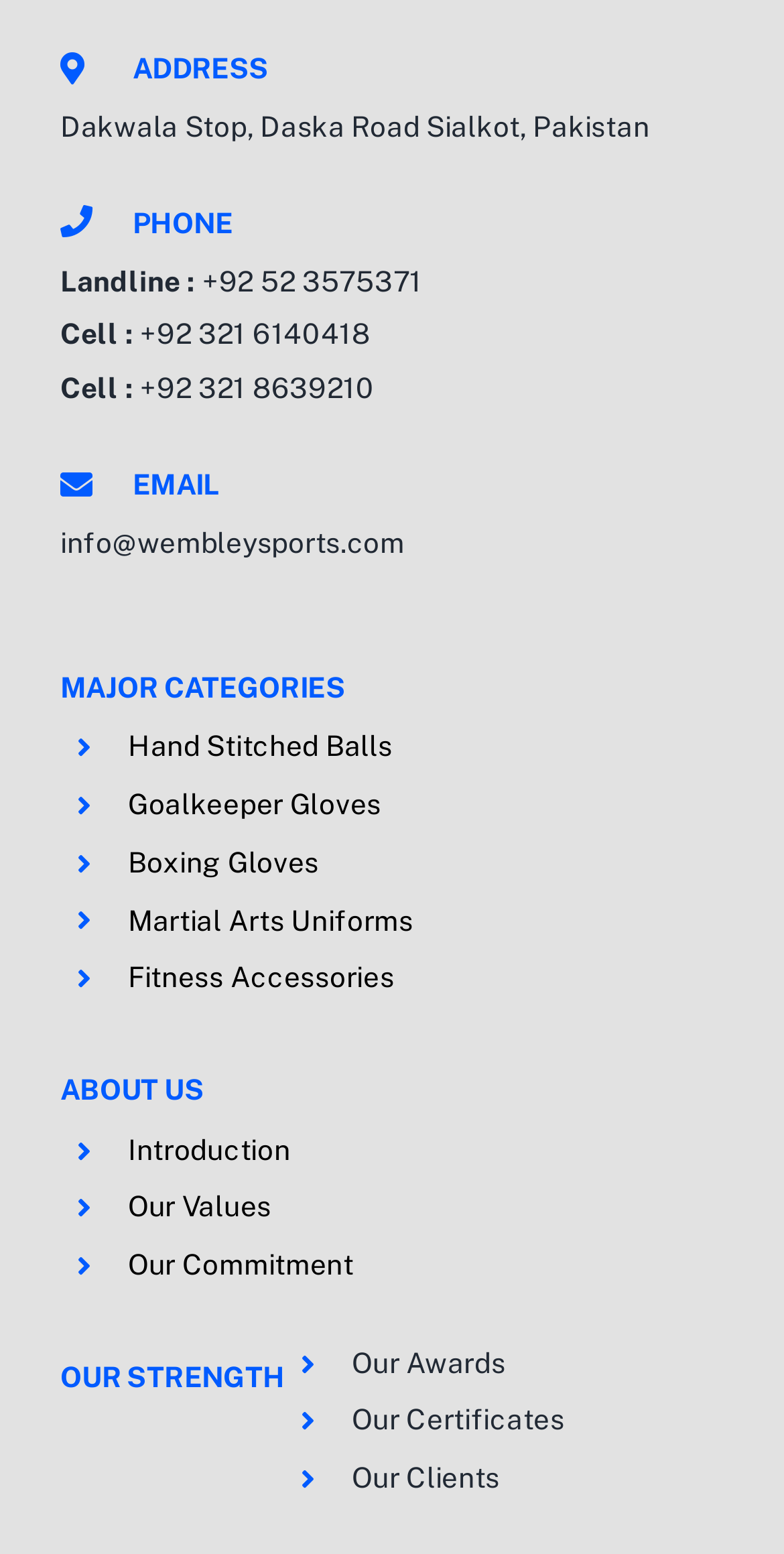Extract the bounding box coordinates for the UI element described as: "Our Values".

[0.163, 0.766, 0.346, 0.787]